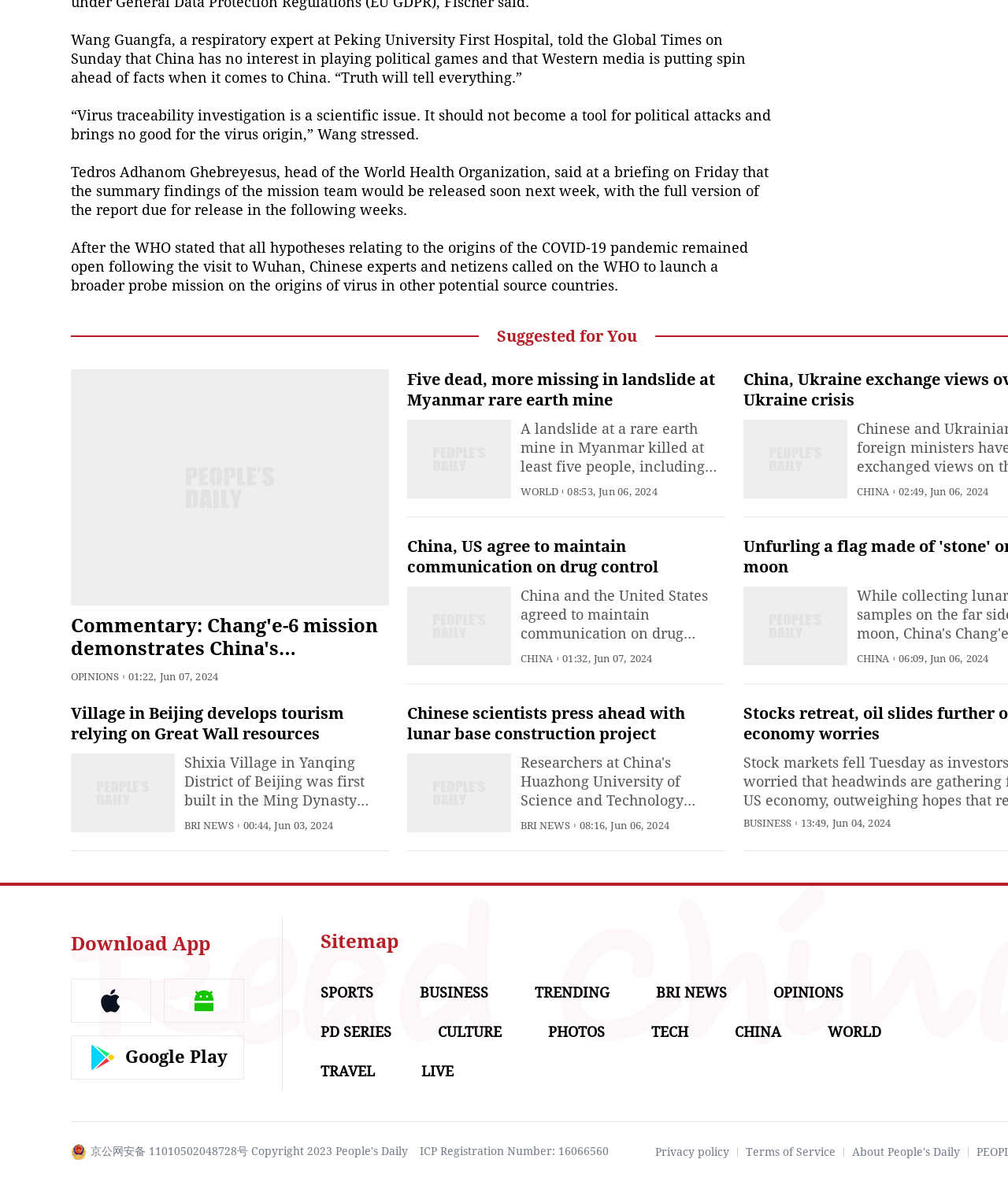Determine the bounding box coordinates of the clickable element to complete this instruction: "Read the news about China and US agreeing to maintain communication on drug control". Provide the coordinates in the format of four float numbers between 0 and 1, [left, top, right, bottom].

[0.404, 0.453, 0.653, 0.486]